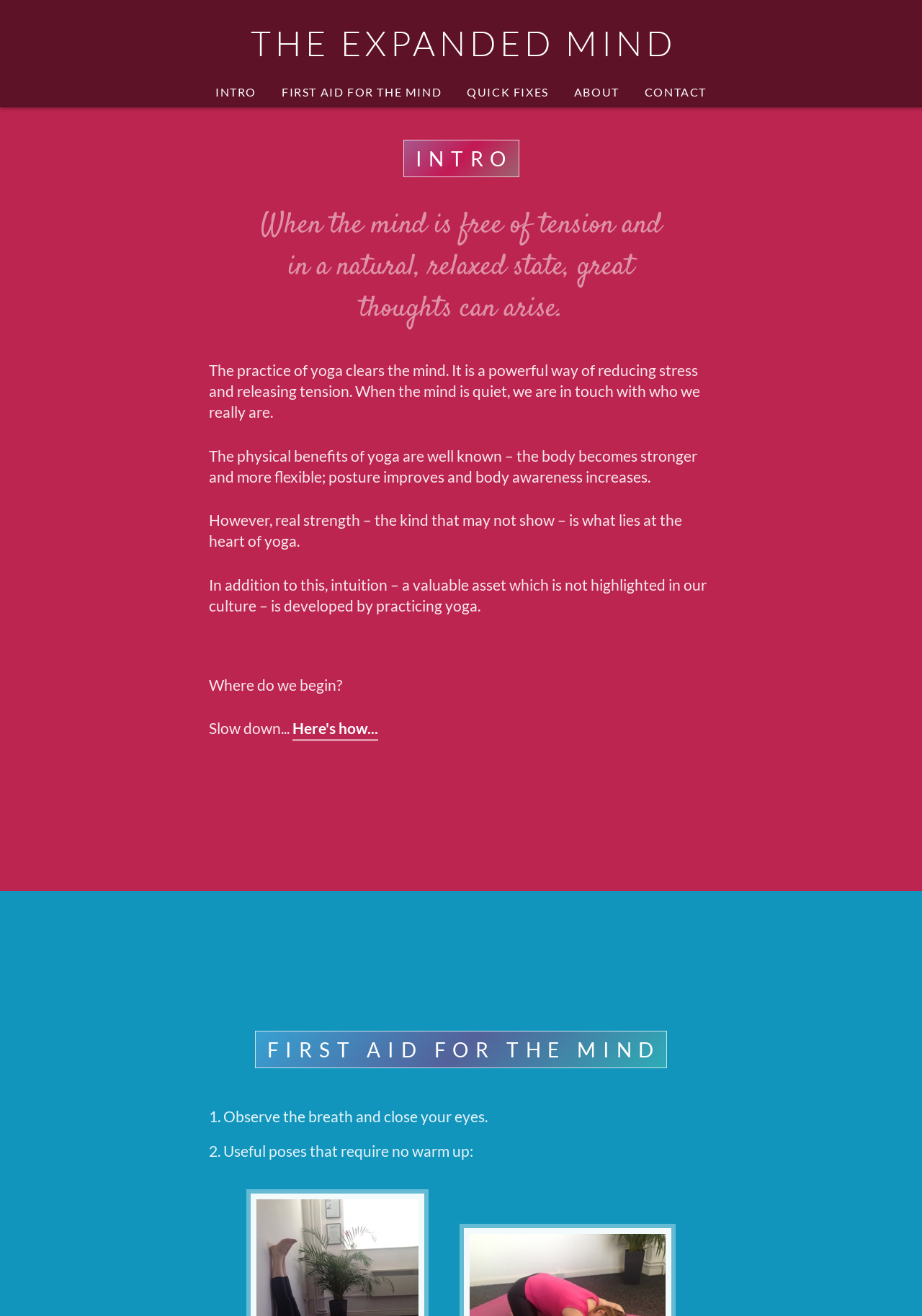How many links are in the top navigation menu?
Answer the question in a detailed and comprehensive manner.

The top navigation menu contains links to 'INTRO', 'FIRST AID FOR THE MIND', 'QUICK FIXES', 'ABOUT', and 'CONTACT', which totals to 5 links.